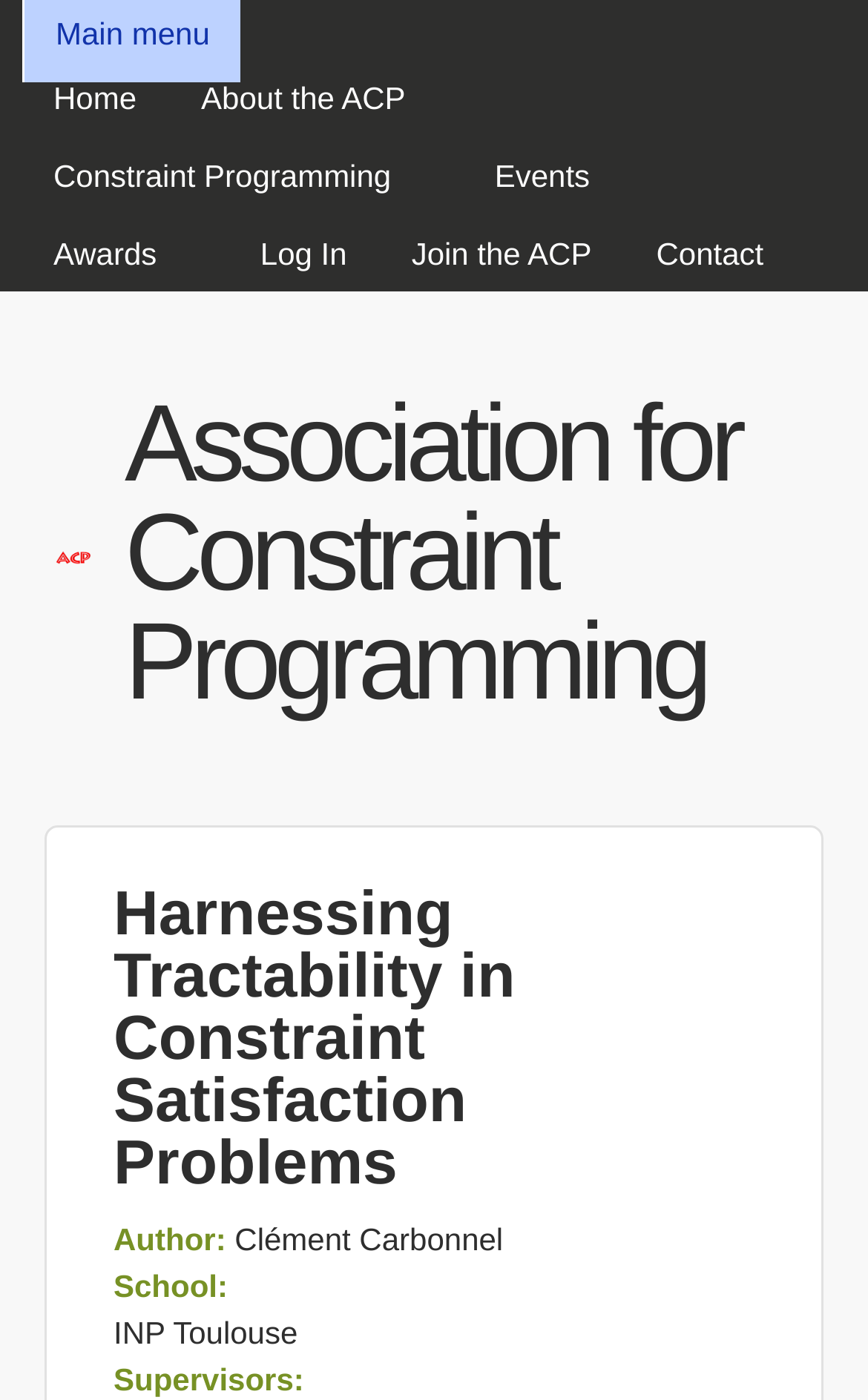Can you identify and provide the main heading of the webpage?

Association for Constraint Programming